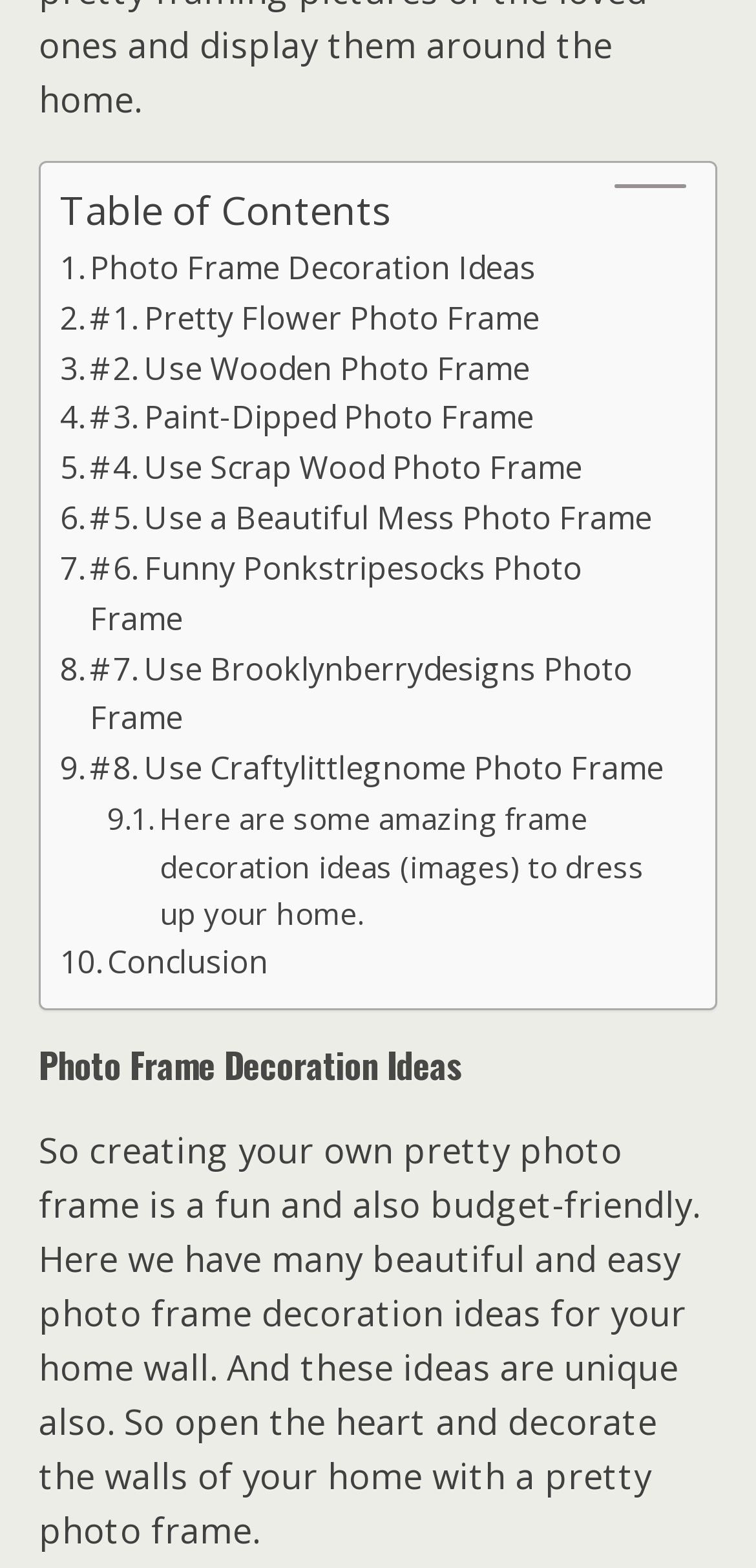Please specify the coordinates of the bounding box for the element that should be clicked to carry out this instruction: "Click on 'Table of Contents'". The coordinates must be four float numbers between 0 and 1, formatted as [left, top, right, bottom].

[0.079, 0.117, 0.518, 0.151]